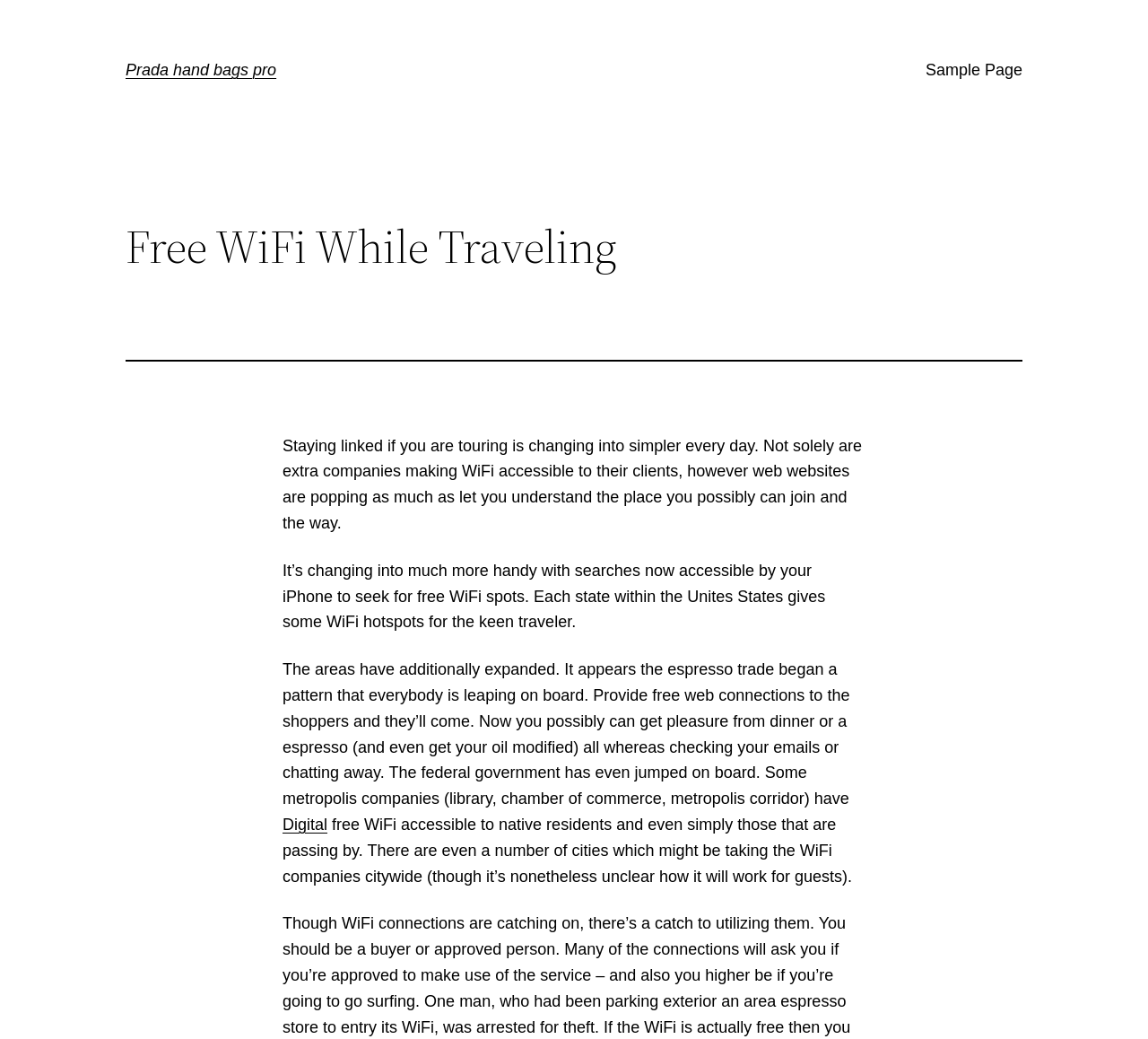Find and generate the main title of the webpage.

Prada hand bags pro